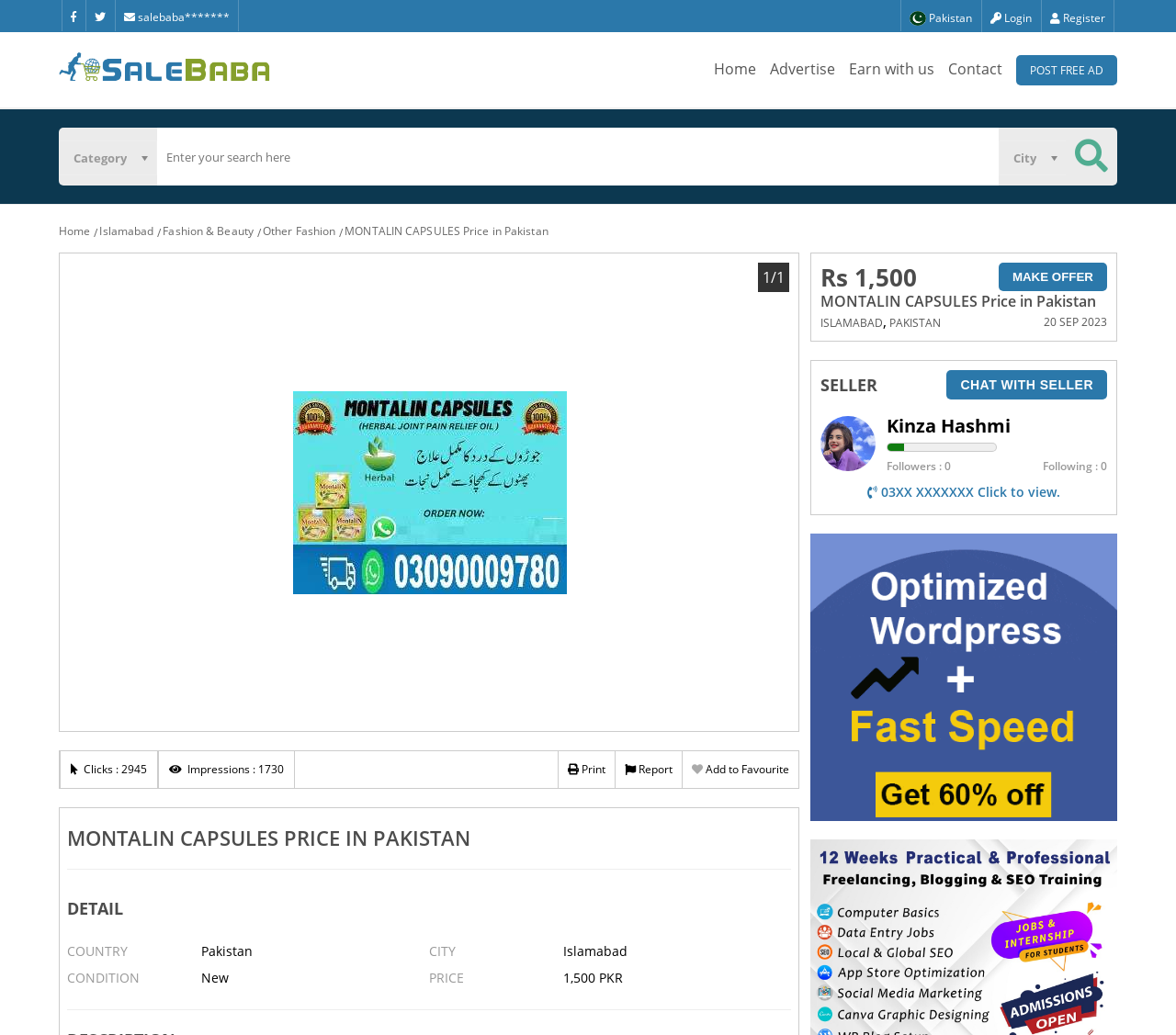Locate the bounding box of the UI element defined by this description: "alt="Kinza Hashmi" title="Kinza Hashmi"". The coordinates should be given as four float numbers between 0 and 1, formatted as [left, top, right, bottom].

[0.698, 0.415, 0.744, 0.439]